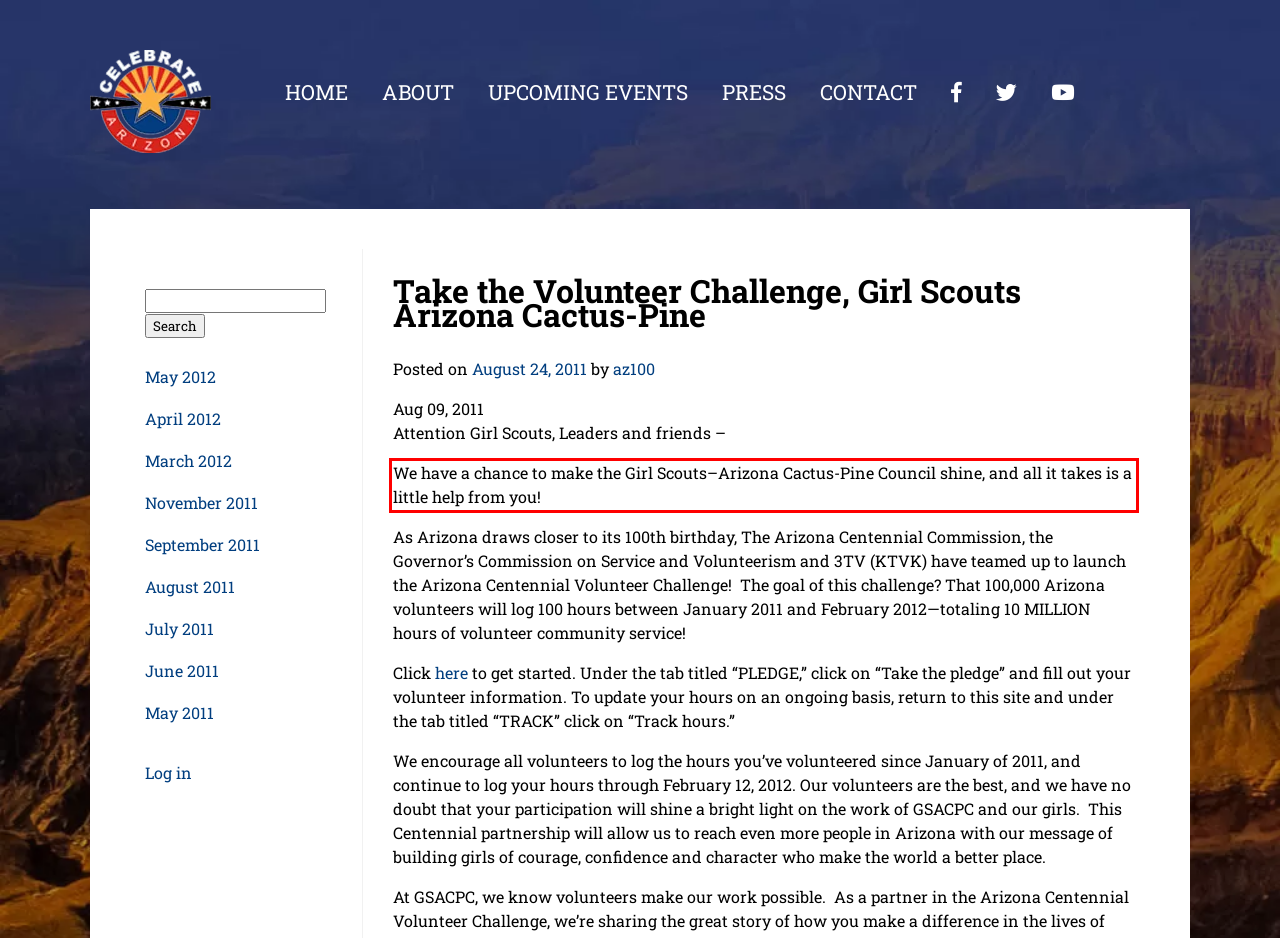Identify and extract the text within the red rectangle in the screenshot of the webpage.

We have a chance to make the Girl Scouts–Arizona Cactus-Pine Council shine, and all it takes is a little help from you!